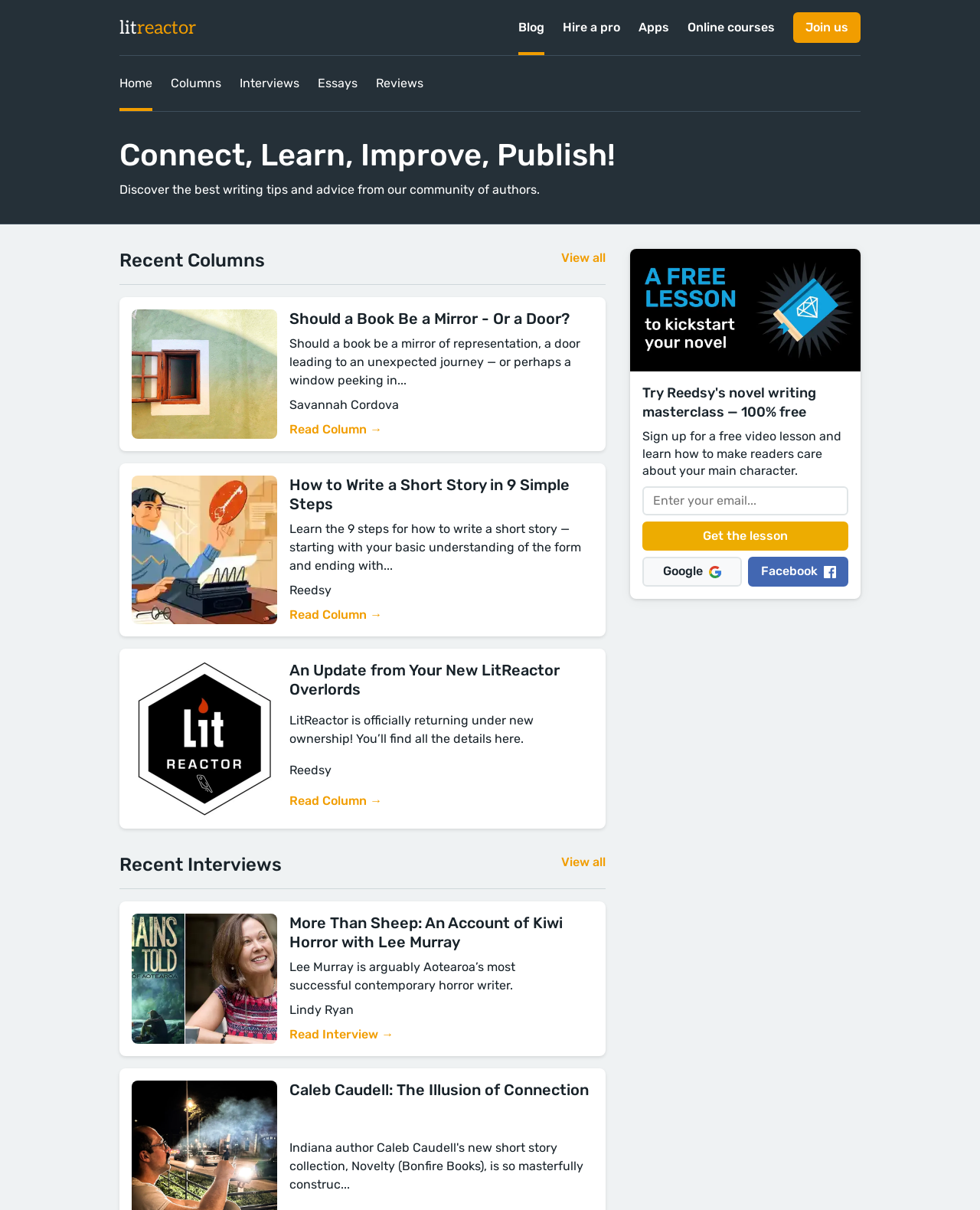Find the bounding box coordinates for the area that must be clicked to perform this action: "Read the column 'Should a Book Be a Mirror - Or a Door?'".

[0.295, 0.256, 0.581, 0.271]